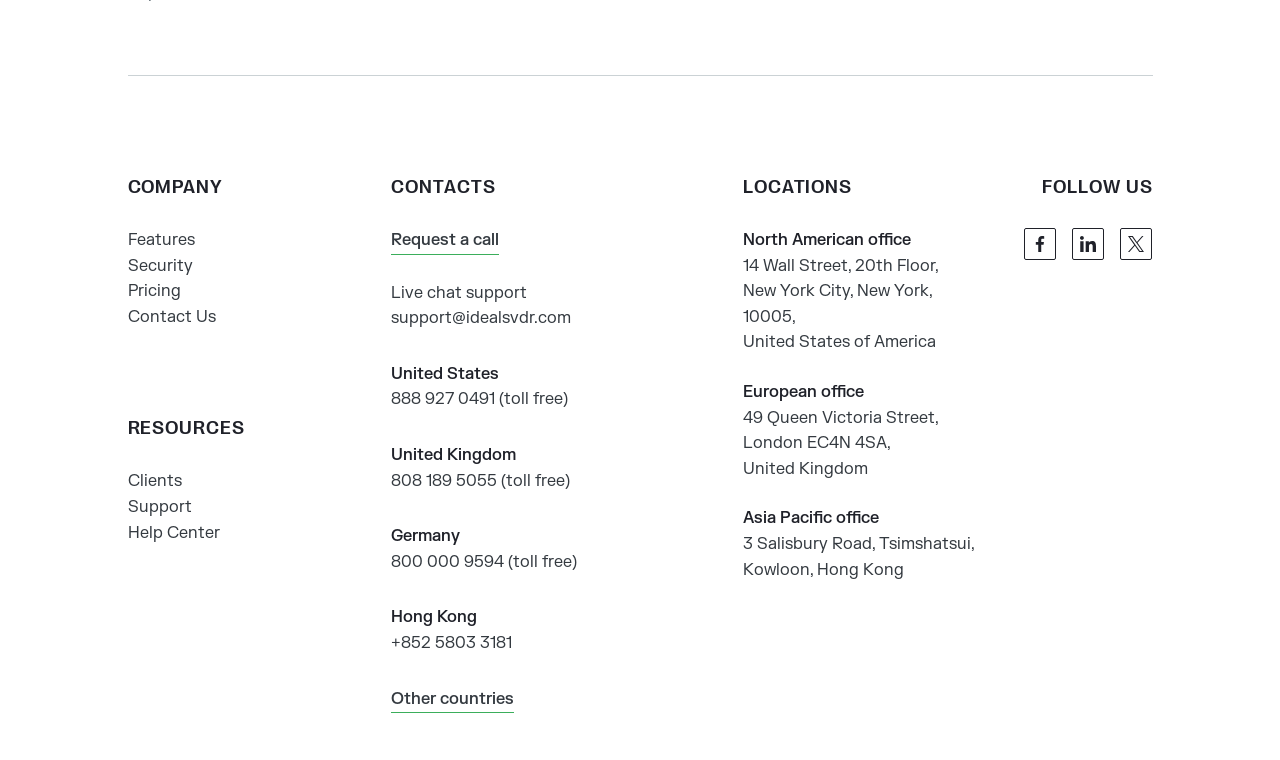Provide the bounding box coordinates for the UI element that is described as: "Help Center".

[0.1, 0.688, 0.171, 0.714]